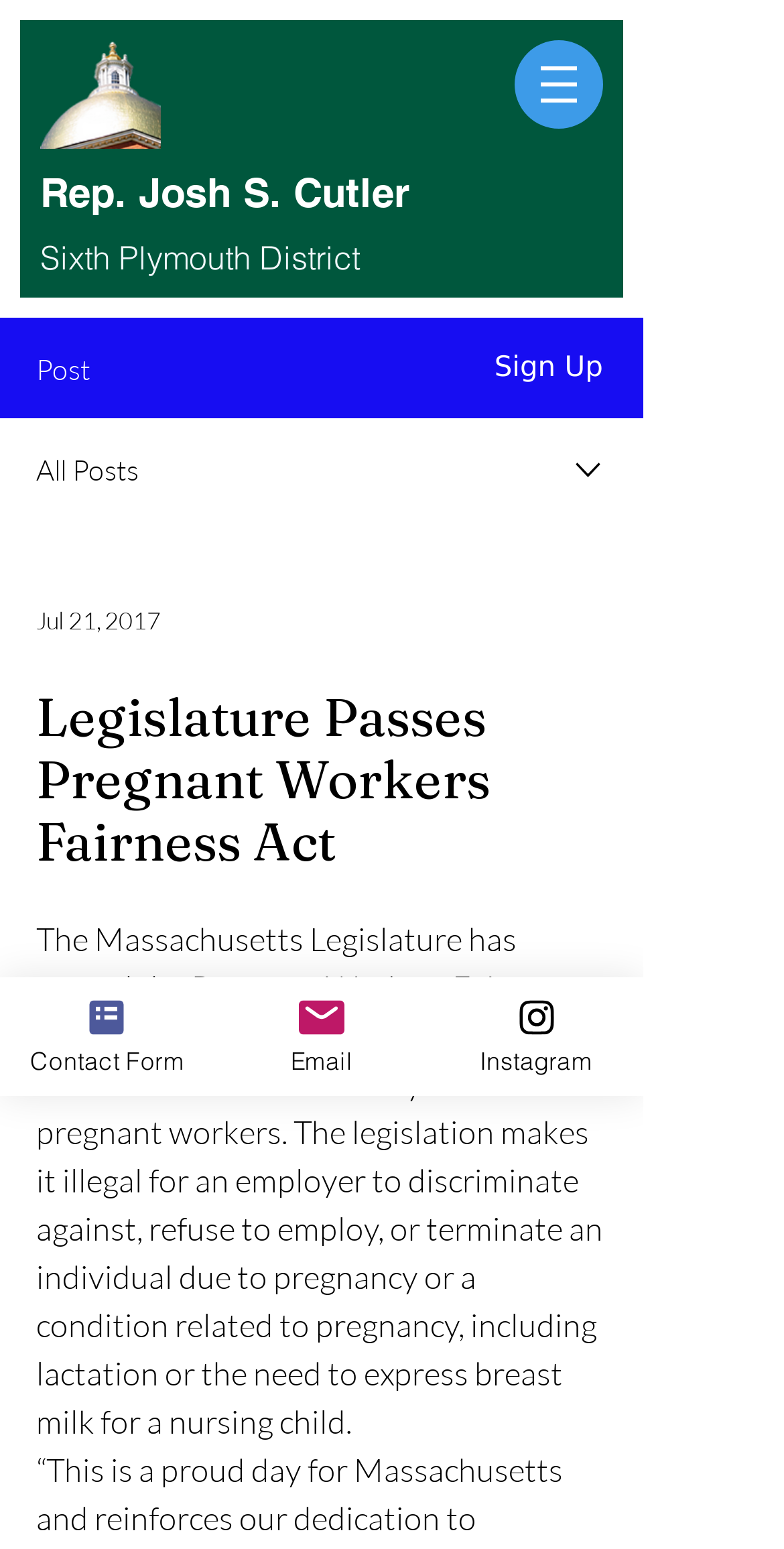What is the district represented by the author?
Provide a one-word or short-phrase answer based on the image.

Sixth Plymouth District